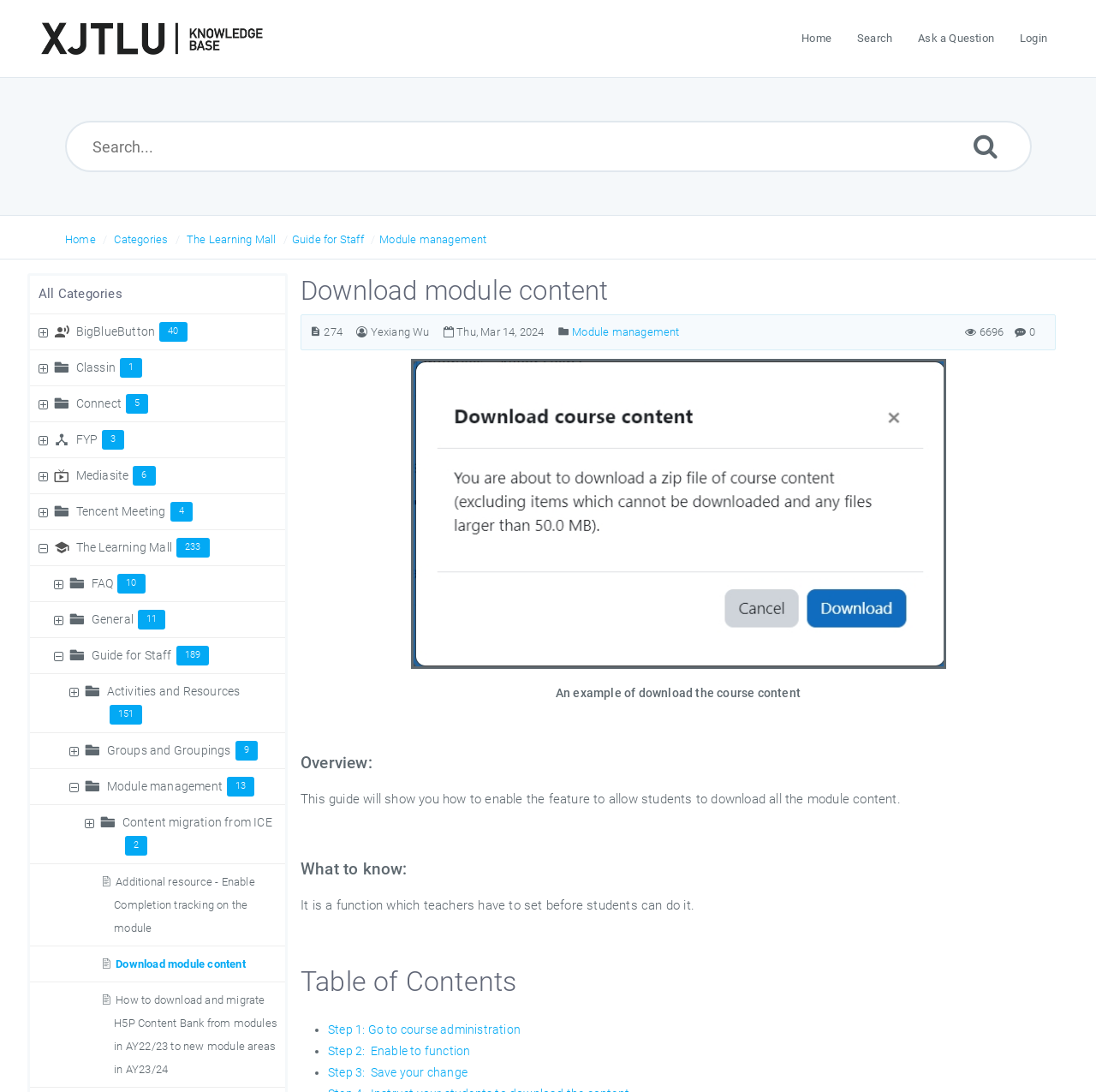Offer a comprehensive description of the webpage’s content and structure.

The webpage is a knowledge base article titled "Download module content" with a focus on enabling students to download all module content. At the top, there is a logo on the left and a navigation menu on the right, featuring links to "Home", "Search", "Ask a Question", and "Login". Below the navigation menu, there is a search bar with a submit button.

On the left side of the page, there is a list of categories, including "All Categories", "The Learning Mall", "Guide for Staff", and "Module management". Each category has a corresponding icon and a dropdown menu with subcategories.

The main content of the page is divided into sections. The first section has a heading "Download module content" and provides an overview of the guide. Below the overview, there are several layout tables displaying information such as the article number, author, updated date, and number of hits.

The next section features an image with a caption "An example of download the course content". Below the image, there is a paragraph of text explaining the guide's purpose. The text is divided into sections with headings "Overview" and "What to know".

On the right side of the page, there is a list of related links, including "FAQ", "General", "Activities and Resources", and "Groups and Groupings". Each link has an icon and a brief description.

At the bottom of the page, there are additional links to related articles, including "Content migration from ICE" and "How to download and migrate H5P Content Bank from modules in AY22/23 to new module areas in AY23/24".